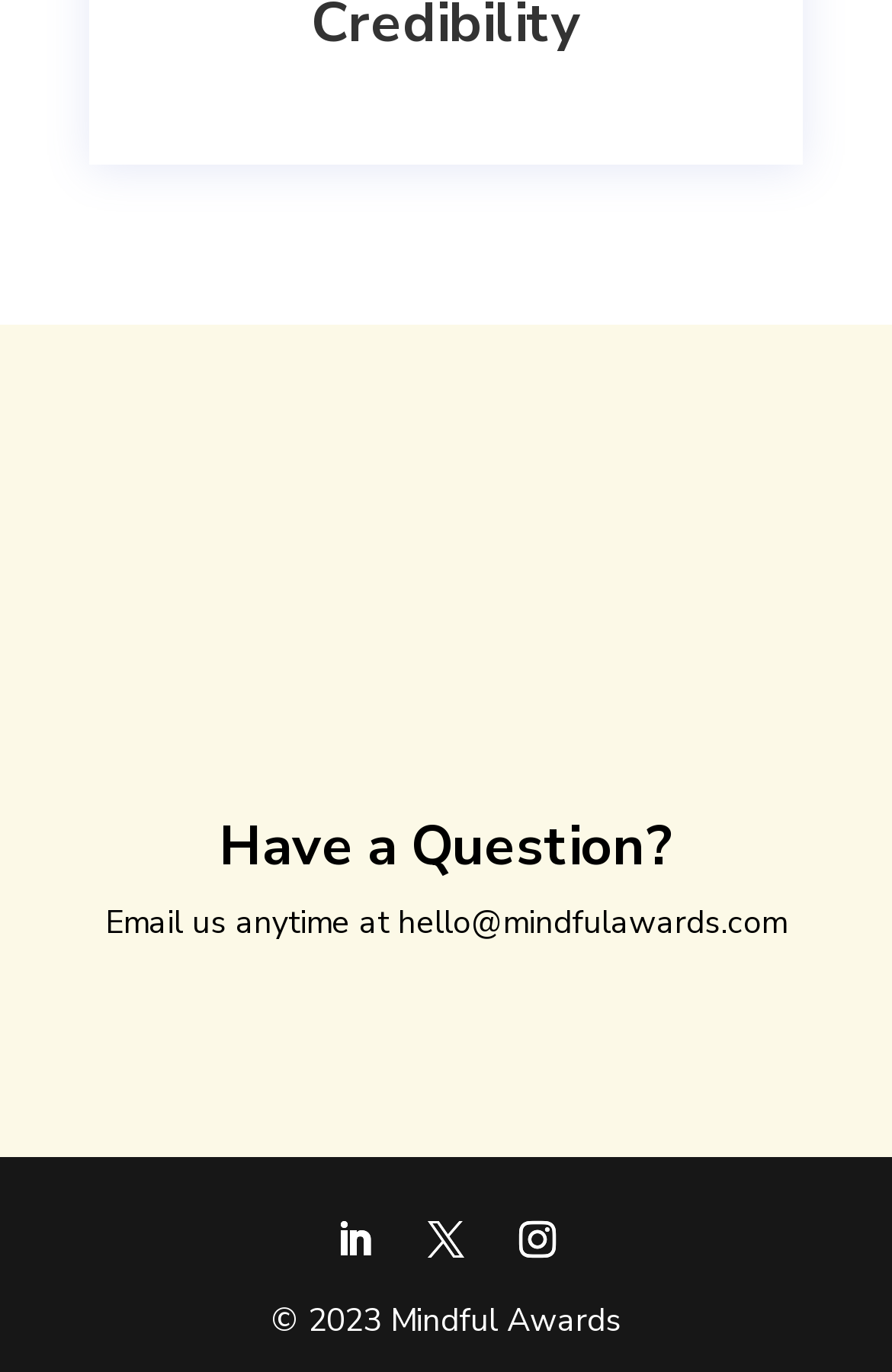Answer in one word or a short phrase: 
What is the email address to contact?

hello@mindfulawards.com